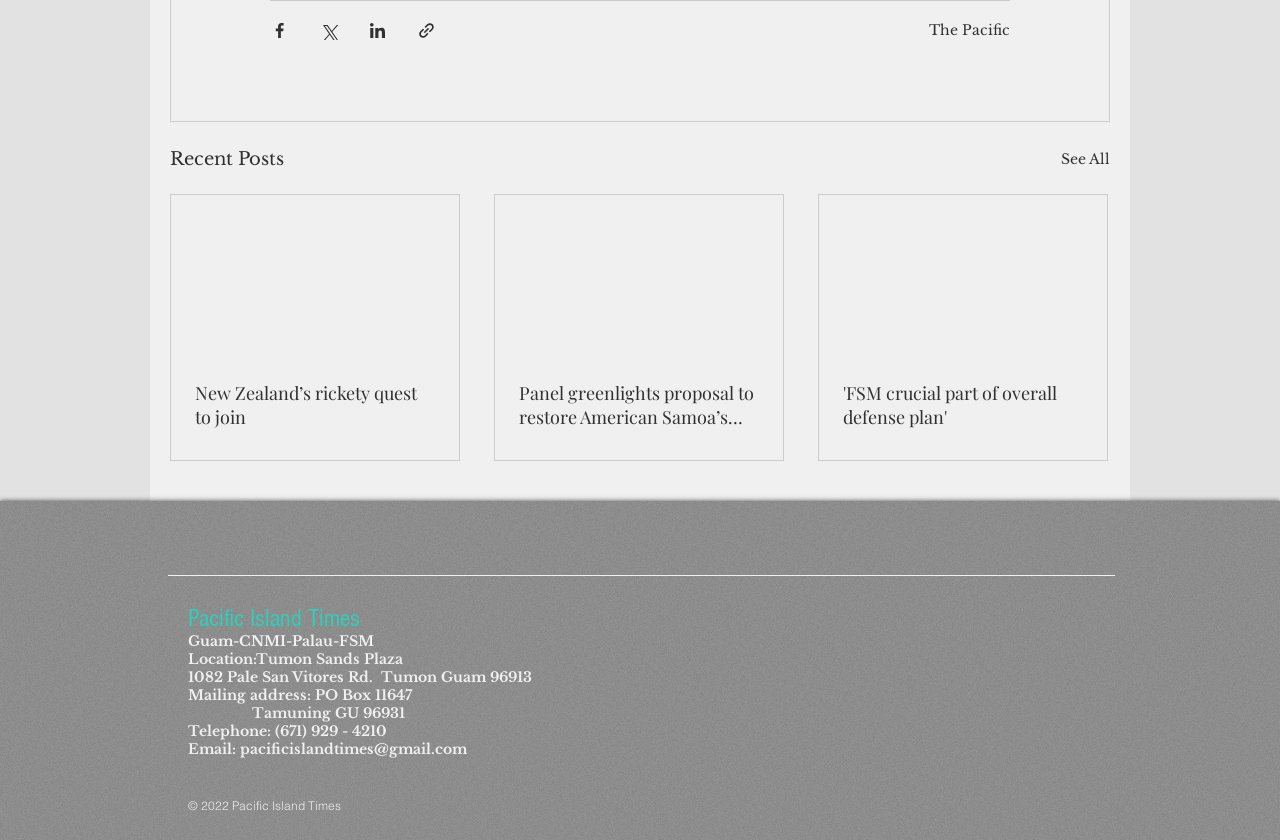Please identify the bounding box coordinates of the element I need to click to follow this instruction: "Read the article about New Zealand’s rickety quest to join".

[0.152, 0.453, 0.34, 0.51]